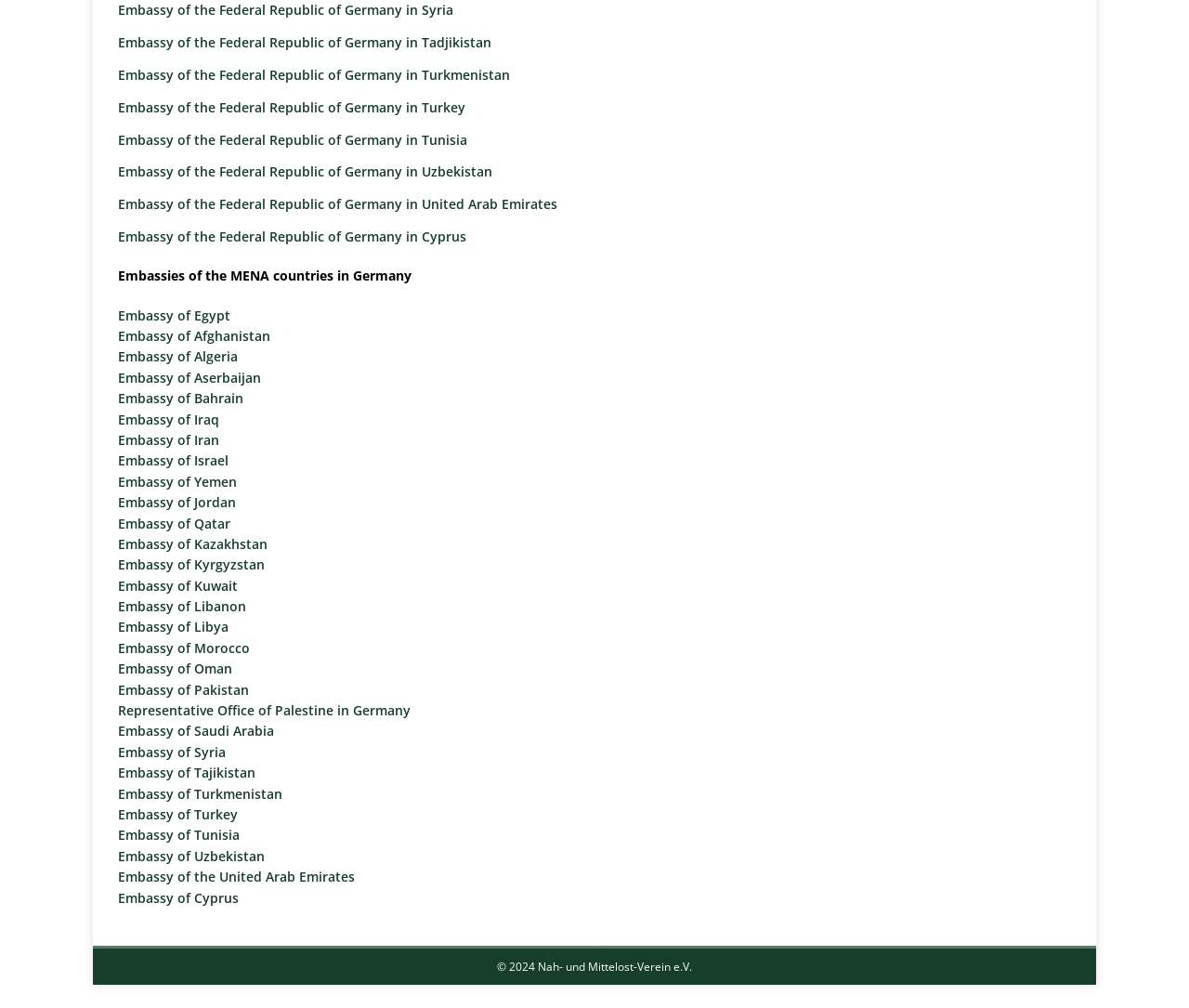Indicate the bounding box coordinates of the element that must be clicked to execute the instruction: "Visit Embassy of the Federal Republic of Germany in Syria". The coordinates should be given as four float numbers between 0 and 1, i.e., [left, top, right, bottom].

[0.099, 0.0, 0.888, 0.021]